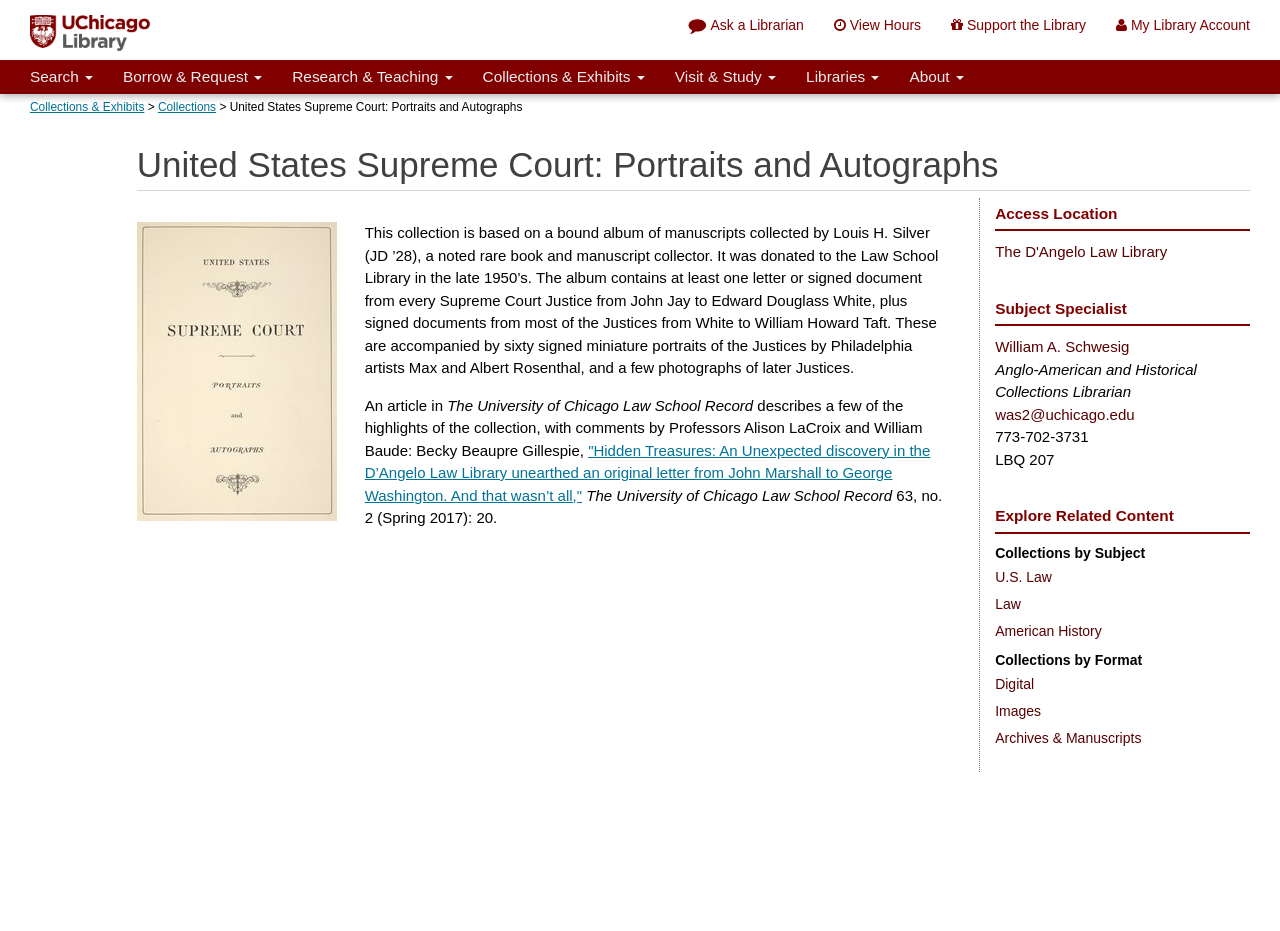Please mark the bounding box coordinates of the area that should be clicked to carry out the instruction: "Search for something".

[0.012, 0.064, 0.084, 0.101]